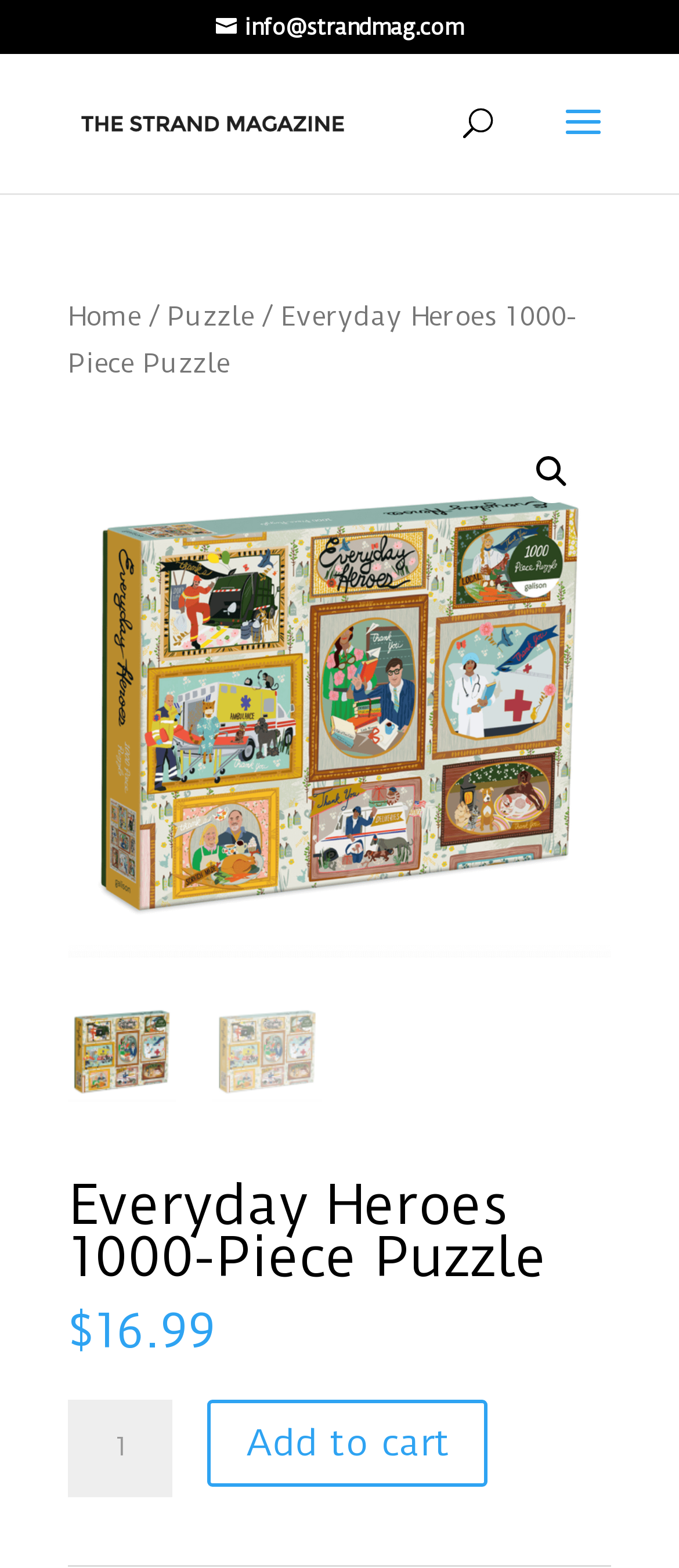Identify the bounding box for the UI element that is described as follows: "English".

None